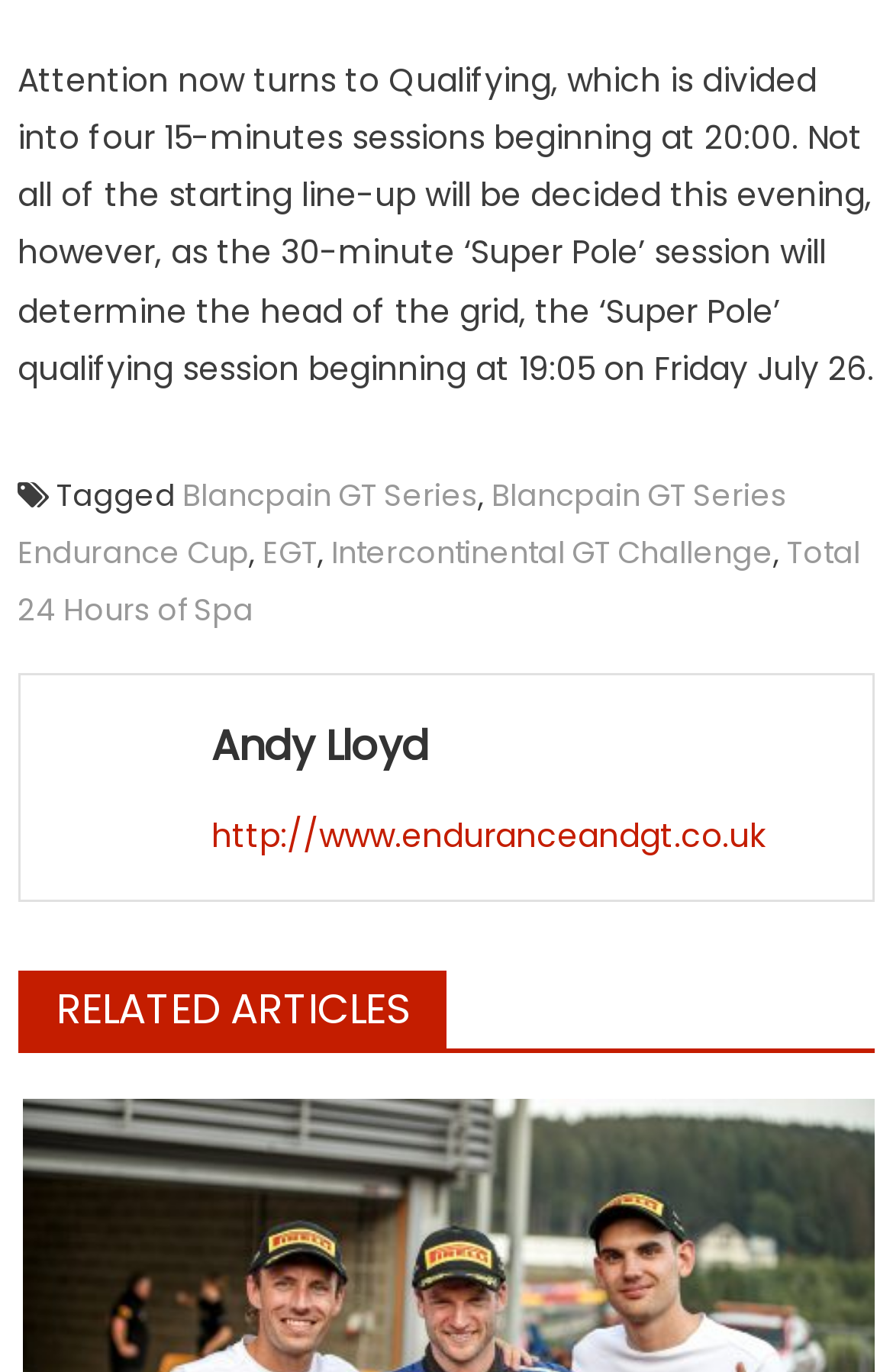Please identify the bounding box coordinates of the element on the webpage that should be clicked to follow this instruction: "Read related articles". The bounding box coordinates should be given as four float numbers between 0 and 1, formatted as [left, top, right, bottom].

[0.025, 0.708, 0.499, 0.765]